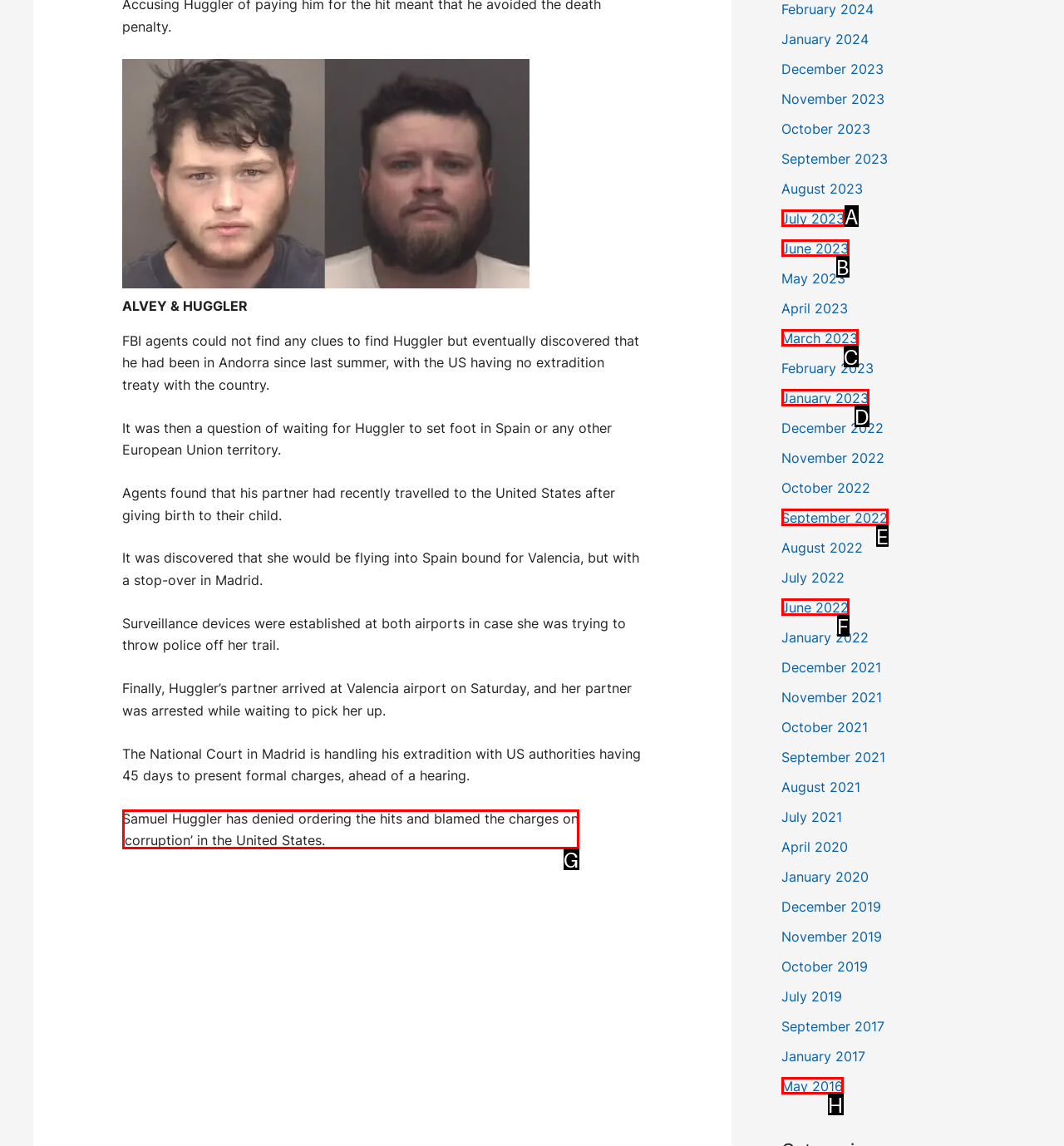Which option should be clicked to execute the task: Click on Home?
Reply with the letter of the chosen option.

None